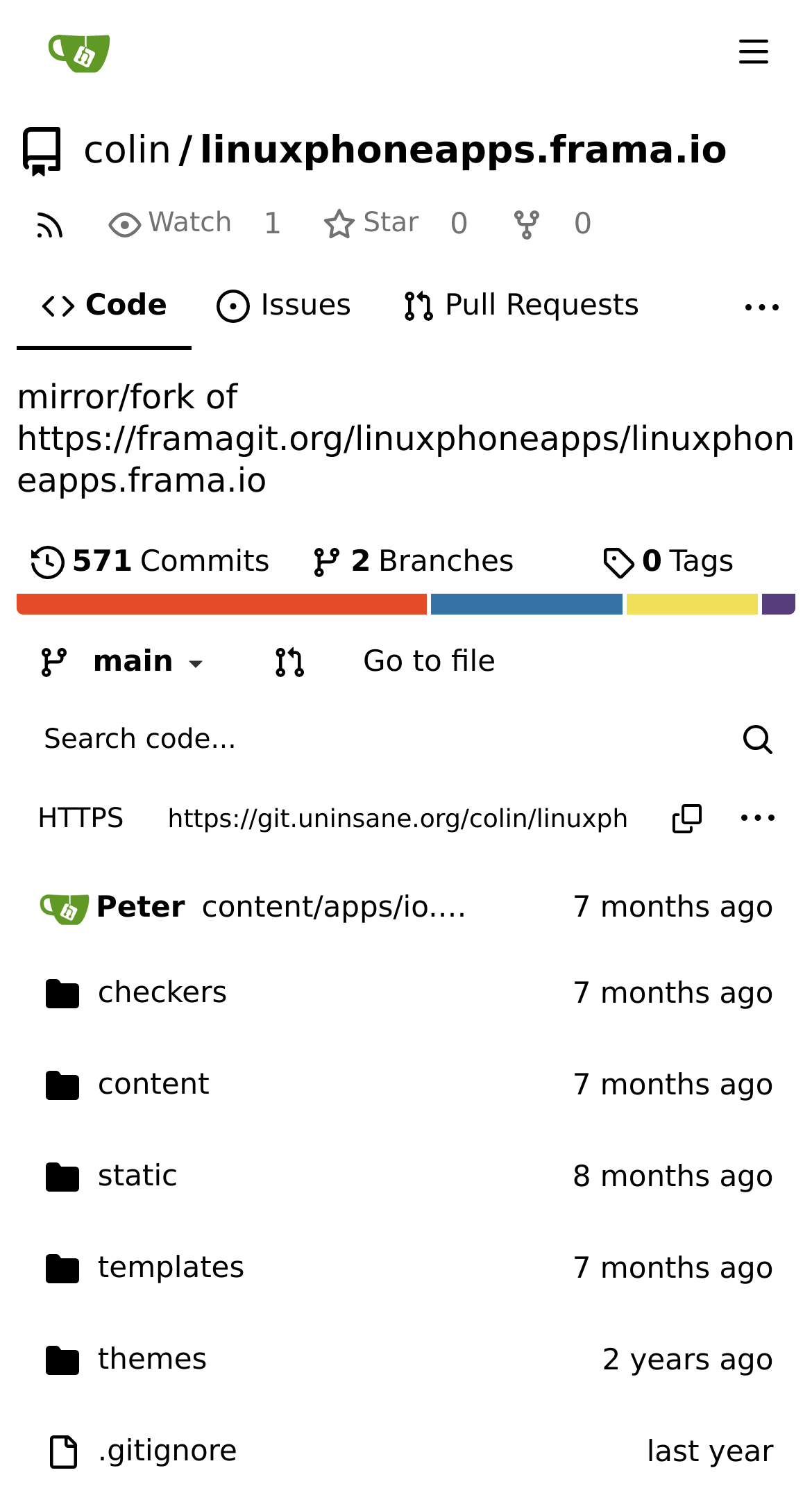Please identify the bounding box coordinates of the element's region that needs to be clicked to fulfill the following instruction: "Watch this repository". The bounding box coordinates should consist of four float numbers between 0 and 1, i.e., [left, top, right, bottom].

[0.112, 0.128, 0.306, 0.172]